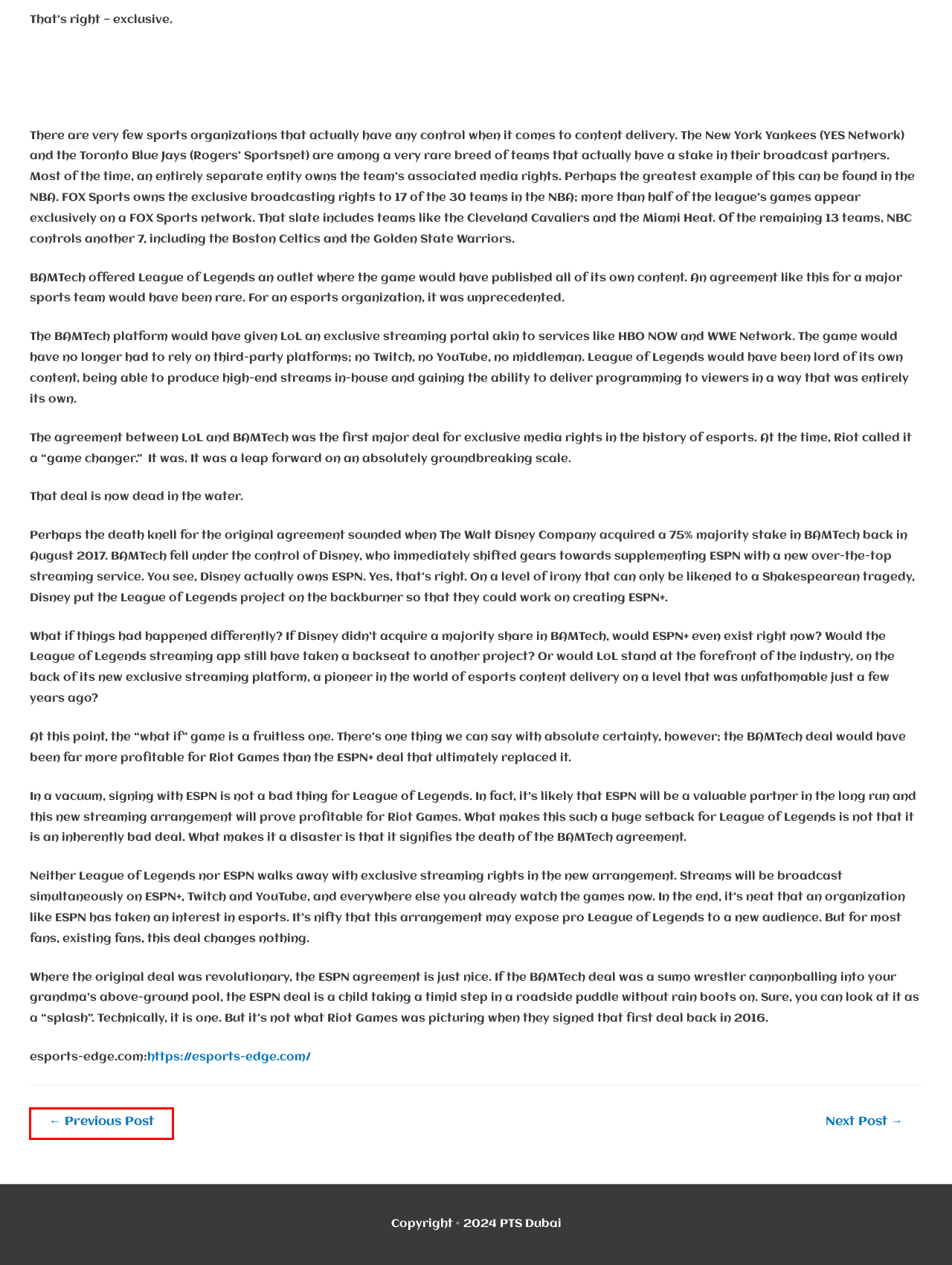You are provided a screenshot of a webpage featuring a red bounding box around a UI element. Choose the webpage description that most accurately represents the new webpage after clicking the element within the red bounding box. Here are the candidates:
A. Projects – PTS Dubai
B. PTS Dubai
C. Best eSports Betting Sites - eSports Edge - Online eSports Betting Hub
D. Uncategorized – PTS Dubai
E. Contact – PTS Dubai
F. No-Hassle Literary Essay Example Secrets – Where To Go – PTS Dubai
G. Services – PTS Dubai
H. wordcamp – PTS Dubai

F